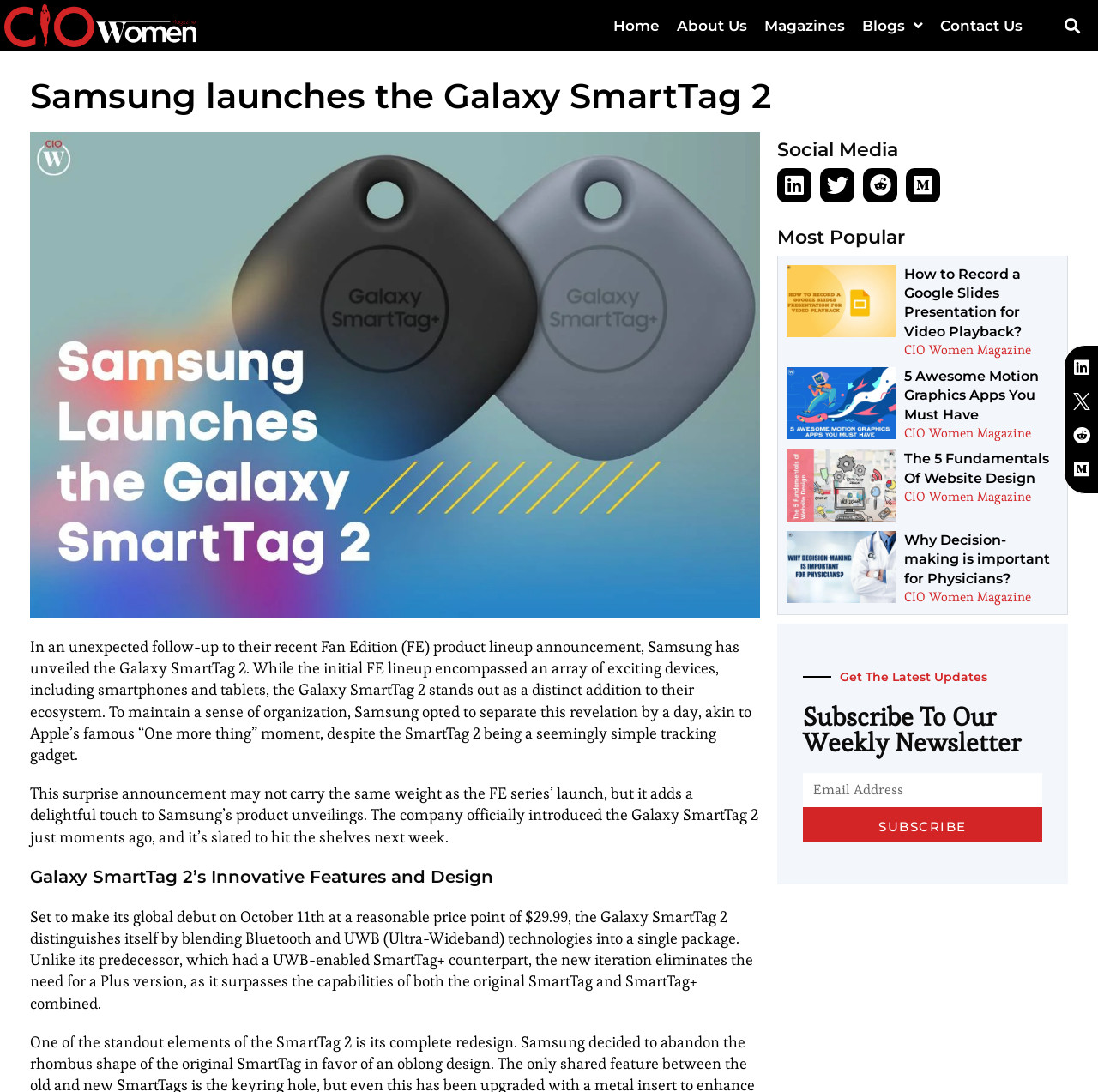How many articles are listed under 'Most Popular'?
Please provide a comprehensive answer based on the visual information in the image.

I found the answer by looking at the section labeled 'Most Popular', which lists four articles with images and headings. This suggests that there are four articles listed under 'Most Popular'.